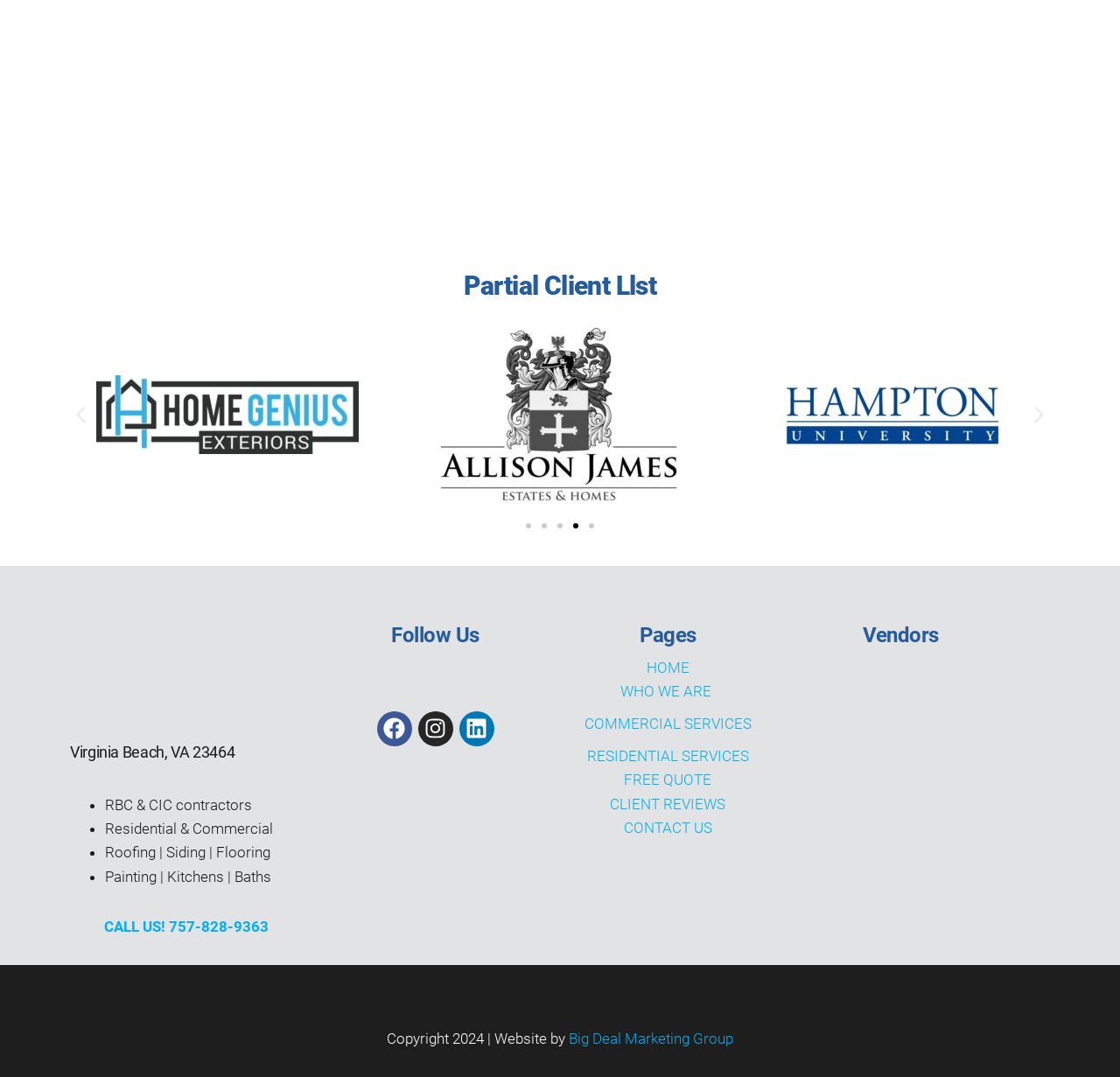What is the address of the company?
Carefully examine the image and provide a detailed answer to the question.

I found the address of the company by looking at the heading element with the text 'Virginia Beach, VA 23464'. This text is likely the address of the company.